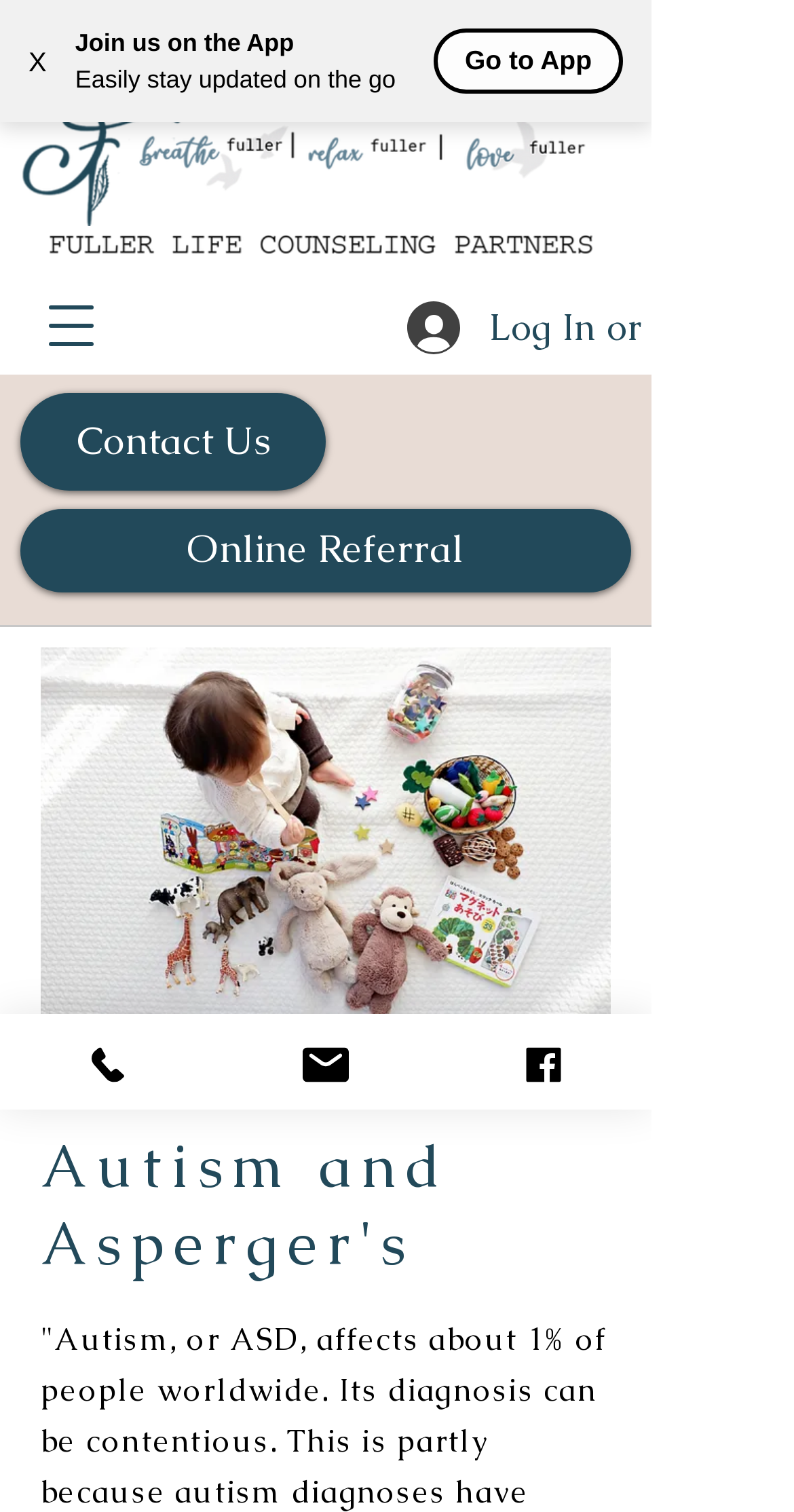What social media platforms are available in the social bar?
Look at the screenshot and respond with a single word or phrase.

Facebook, Instagram, Twitter, YouTube